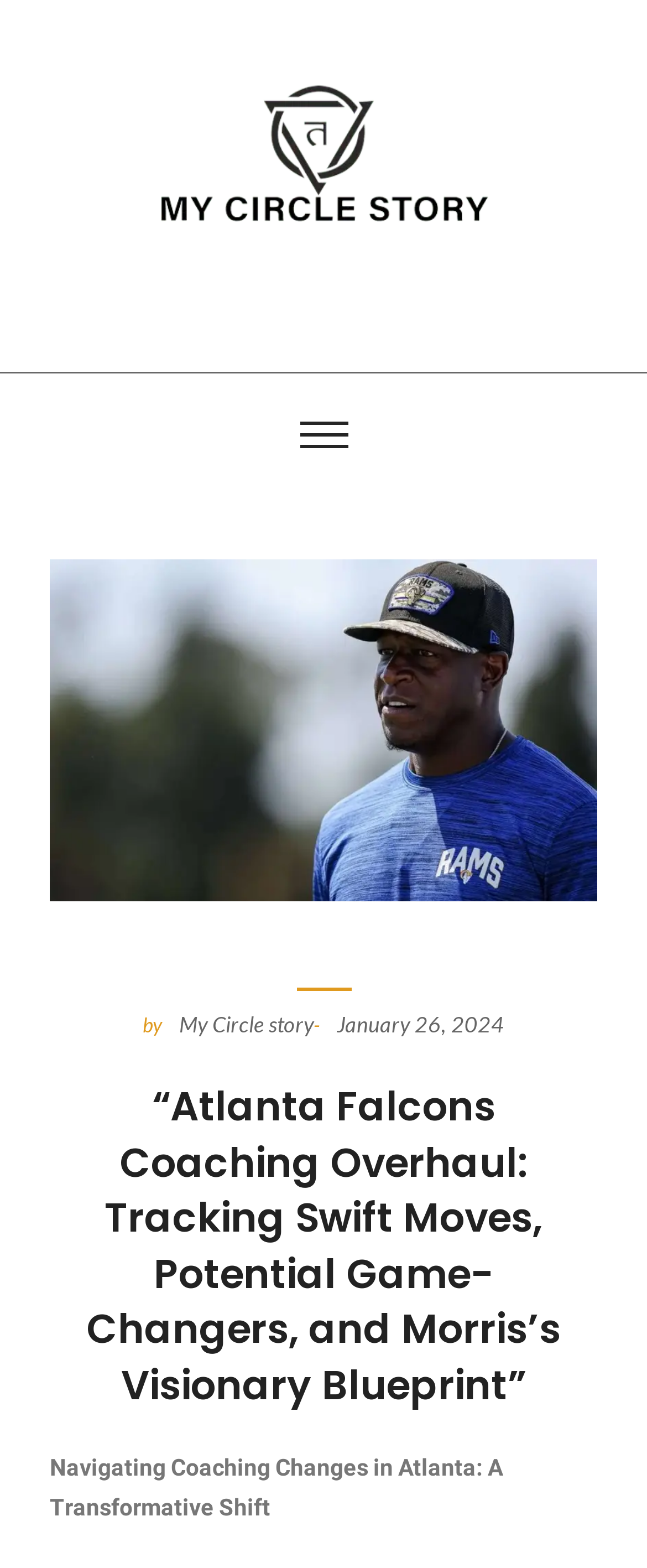Write an extensive caption that covers every aspect of the webpage.

The webpage appears to be an article about the Atlanta Falcons' coaching changes. At the top, there is a large heading that reads "Atlanta Falcons Coaching Overhaul: Tracking Swift Moves, Potential Game-Changers, and Morris's Visionary Blueprint". Below this heading, there are two links side by side, taking up about half of the page's width. 

On the left side of the page, near the middle, there is a byline that reads "by My Circle story" with a date "January 26, 2024" next to it. 

Further down the page, there is a subheading that summarizes the article, stating "Navigating Coaching Changes in Atlanta: A Transformative Shift". This subheading is positioned near the bottom of the page, taking up about half of the page's width.